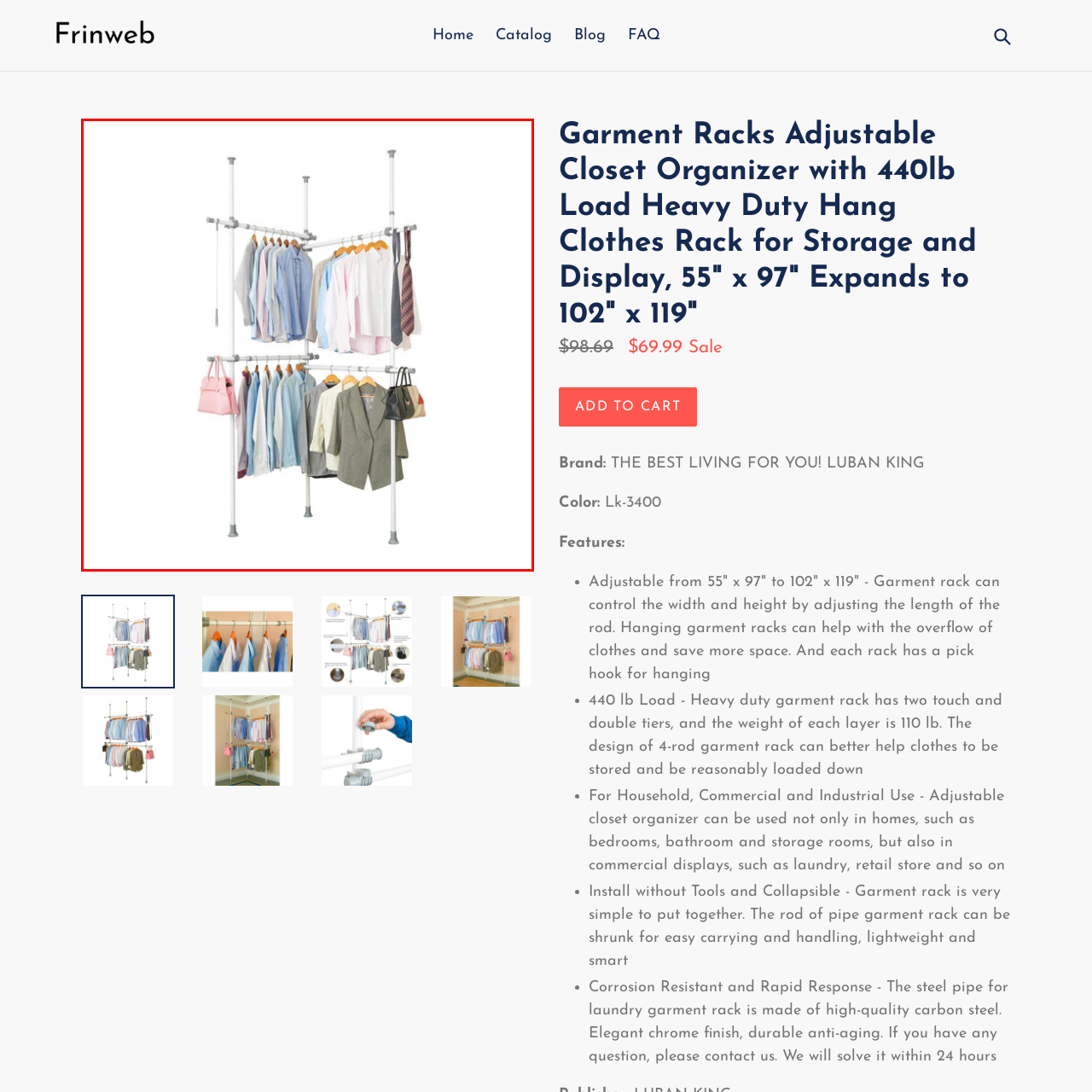Observe the image area highlighted by the pink border and answer the ensuing question in detail, using the visual cues: 
How many levels of hanging rods does the garment rack have?

The caption explicitly mentions that the garment rack features two levels of hanging rods, accommodating a variety of clothing items, including shirts, jackets, and ties, while also providing space for bags.